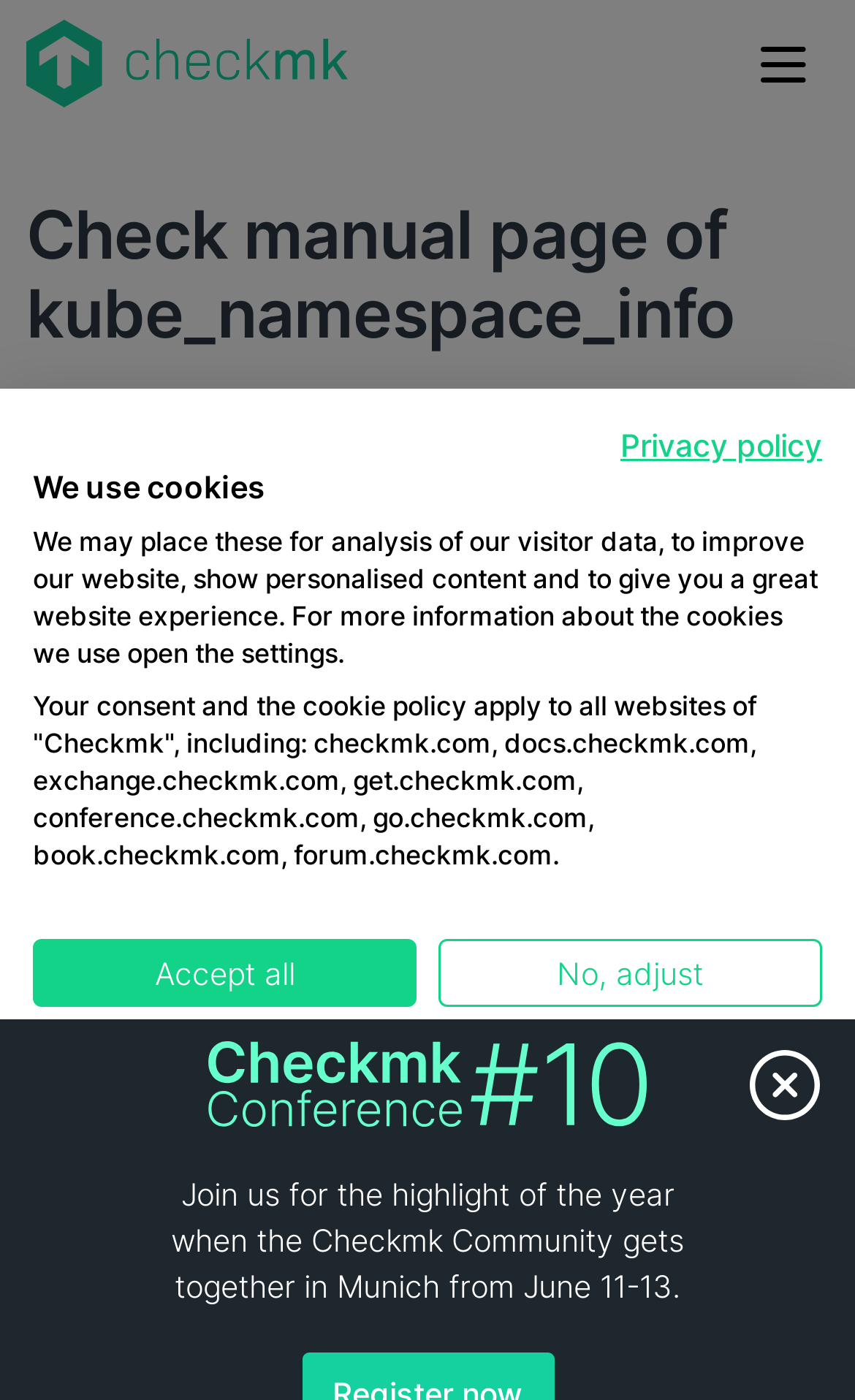Respond with a single word or phrase for the following question: 
What is the license of the check plugin?

GPLv2